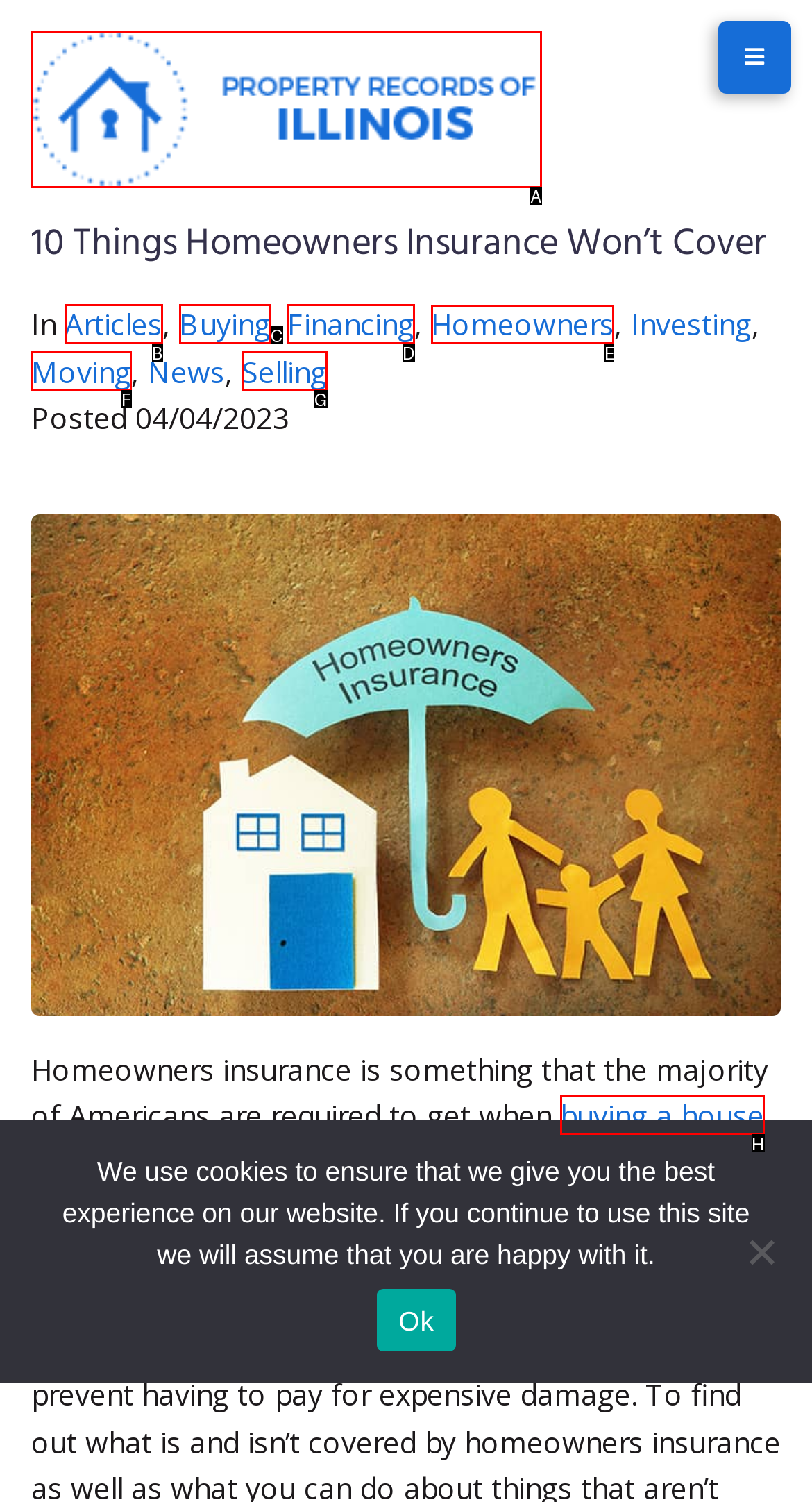Which HTML element should be clicked to perform the following task: Navigate to the Homeowners page
Reply with the letter of the appropriate option.

E